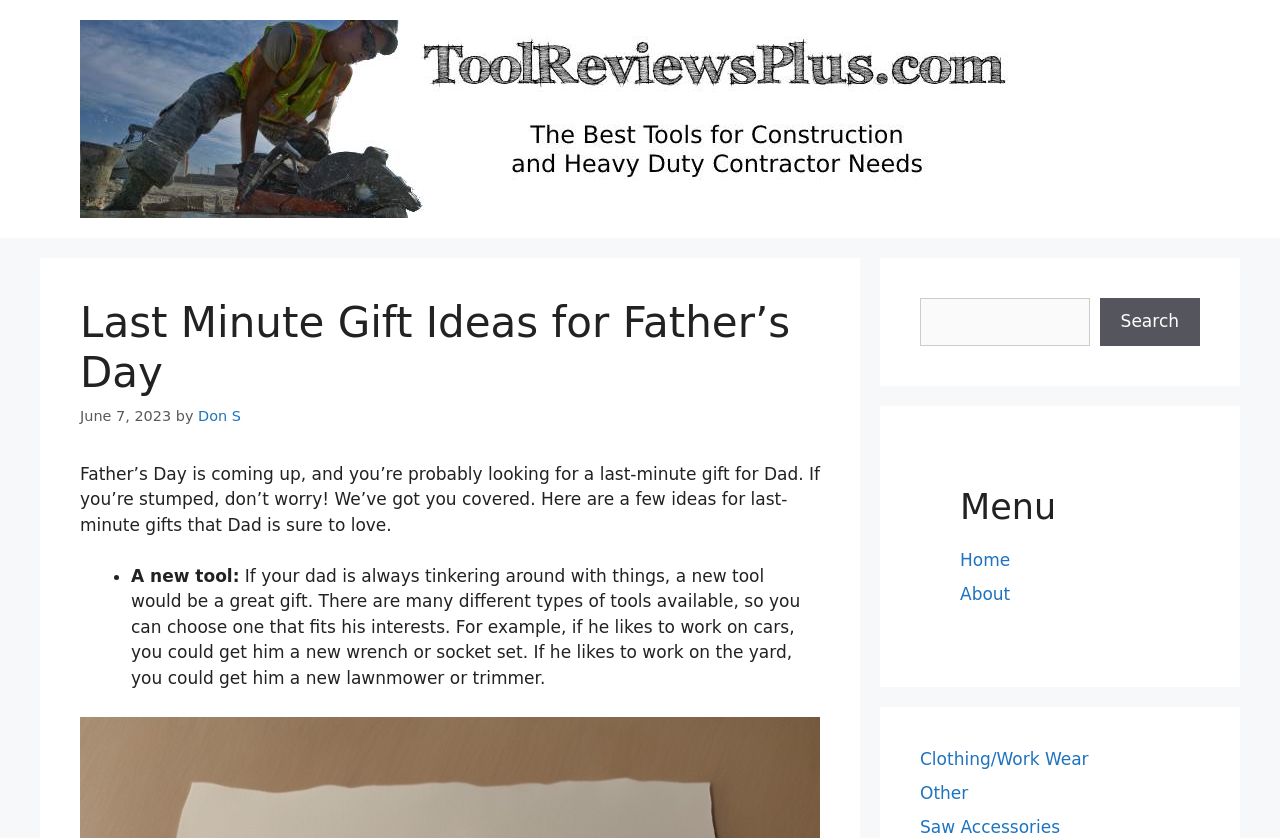Find the bounding box coordinates of the element to click in order to complete the given instruction: "Read the article about last-minute gift ideas for Father's Day."

[0.062, 0.553, 0.641, 0.638]